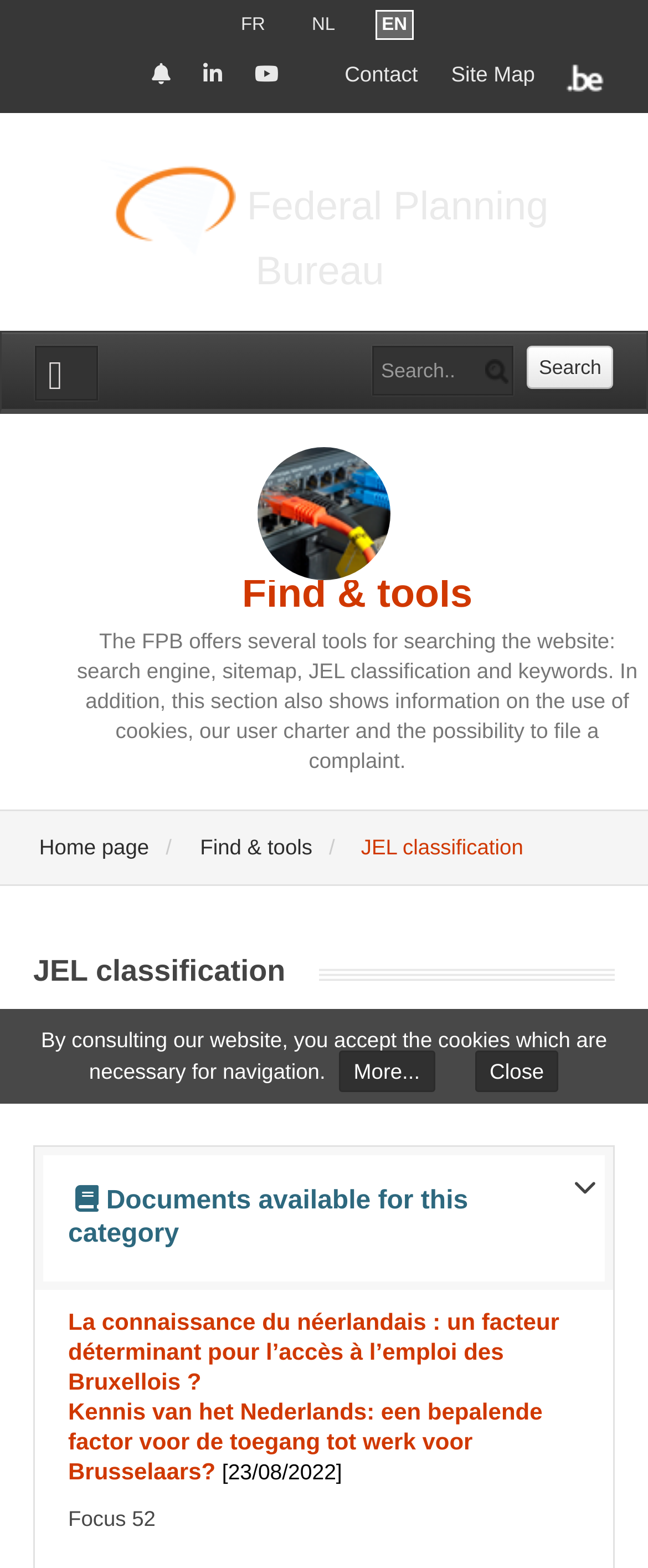Give a concise answer using one word or a phrase to the following question:
What language options are available on this webpage?

FR, NL, EN